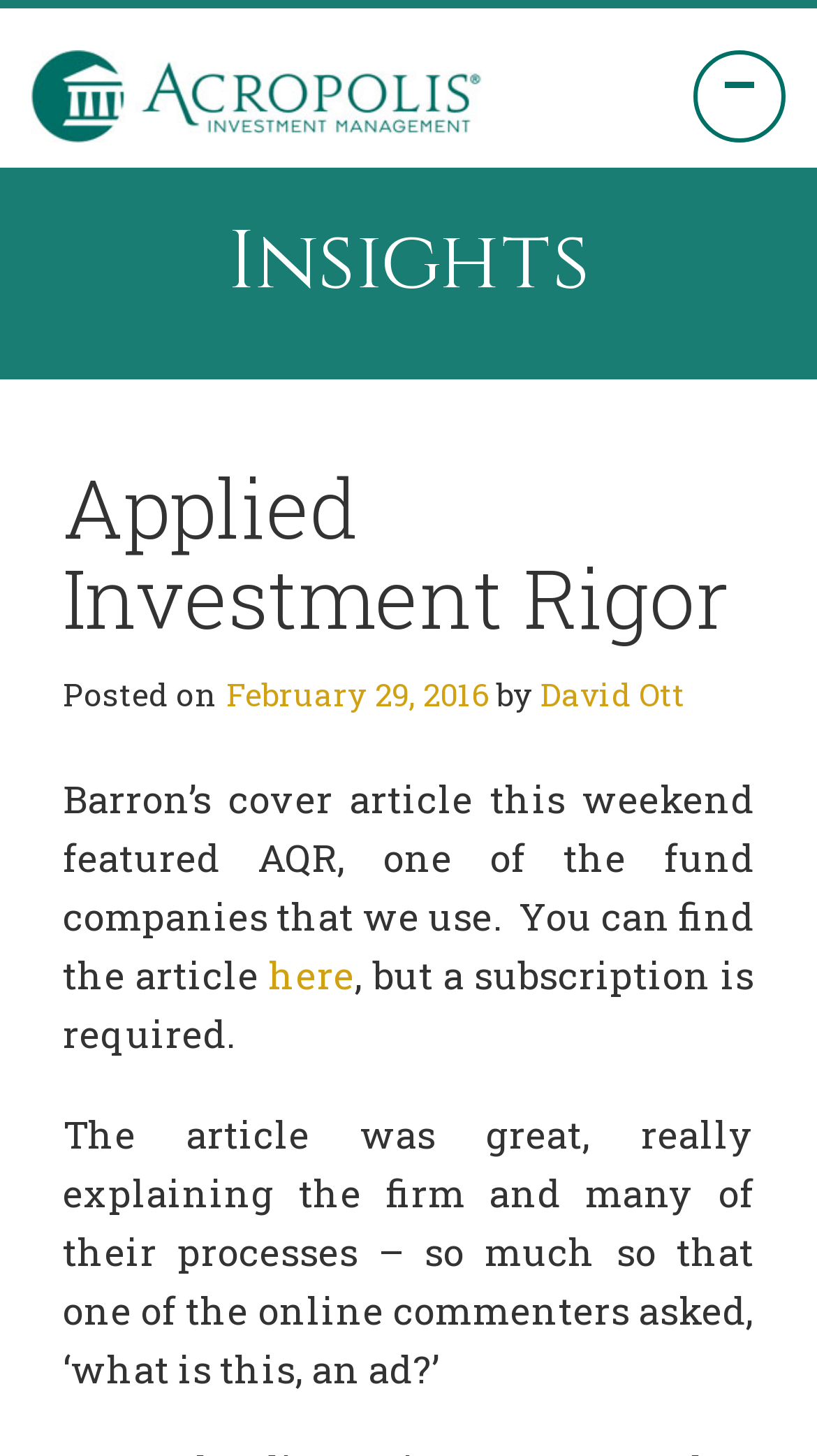Who wrote the article?
Please provide a single word or phrase based on the screenshot.

David Ott